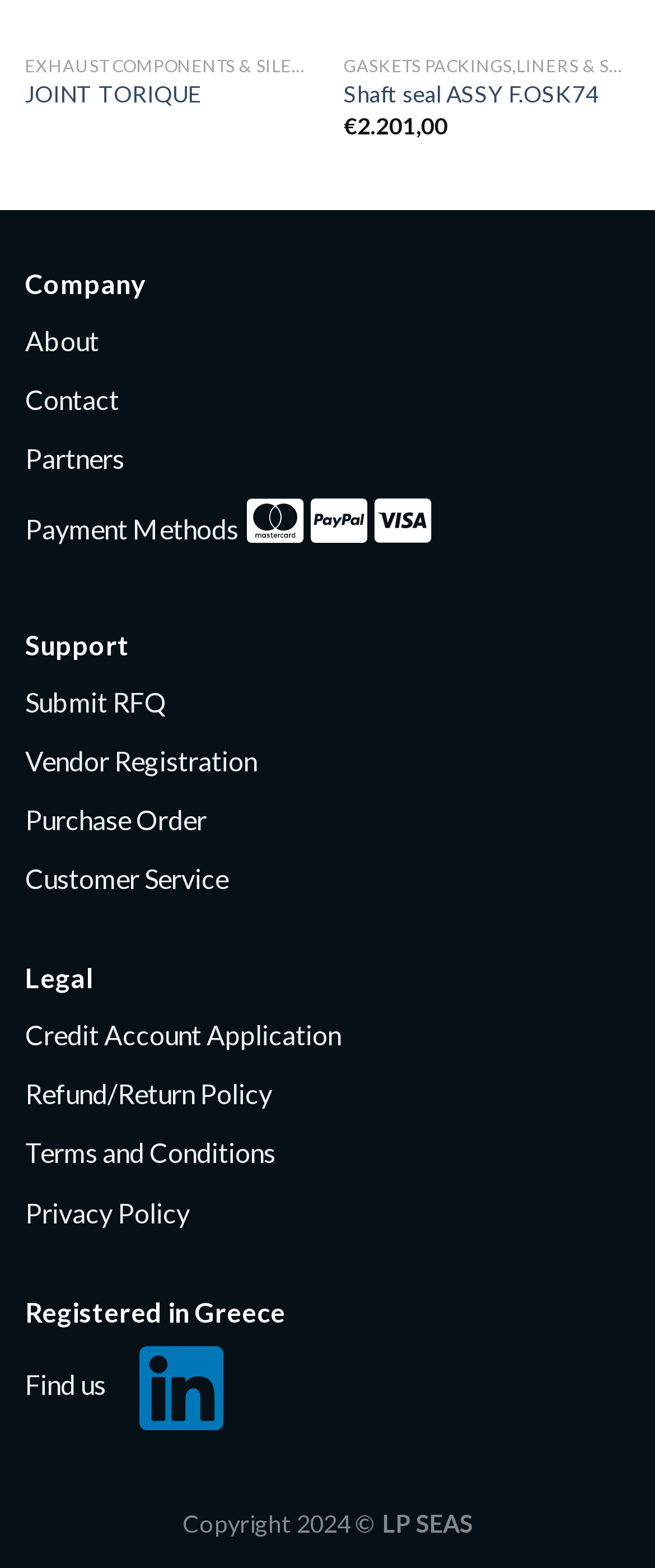What is the company's name?
Can you provide a detailed and comprehensive answer to the question?

I found the company's name by looking at the bottom of the webpage, where it says 'Copyright 2024 © LP SEAS'. This suggests that LP SEAS is the name of the company that owns this website.